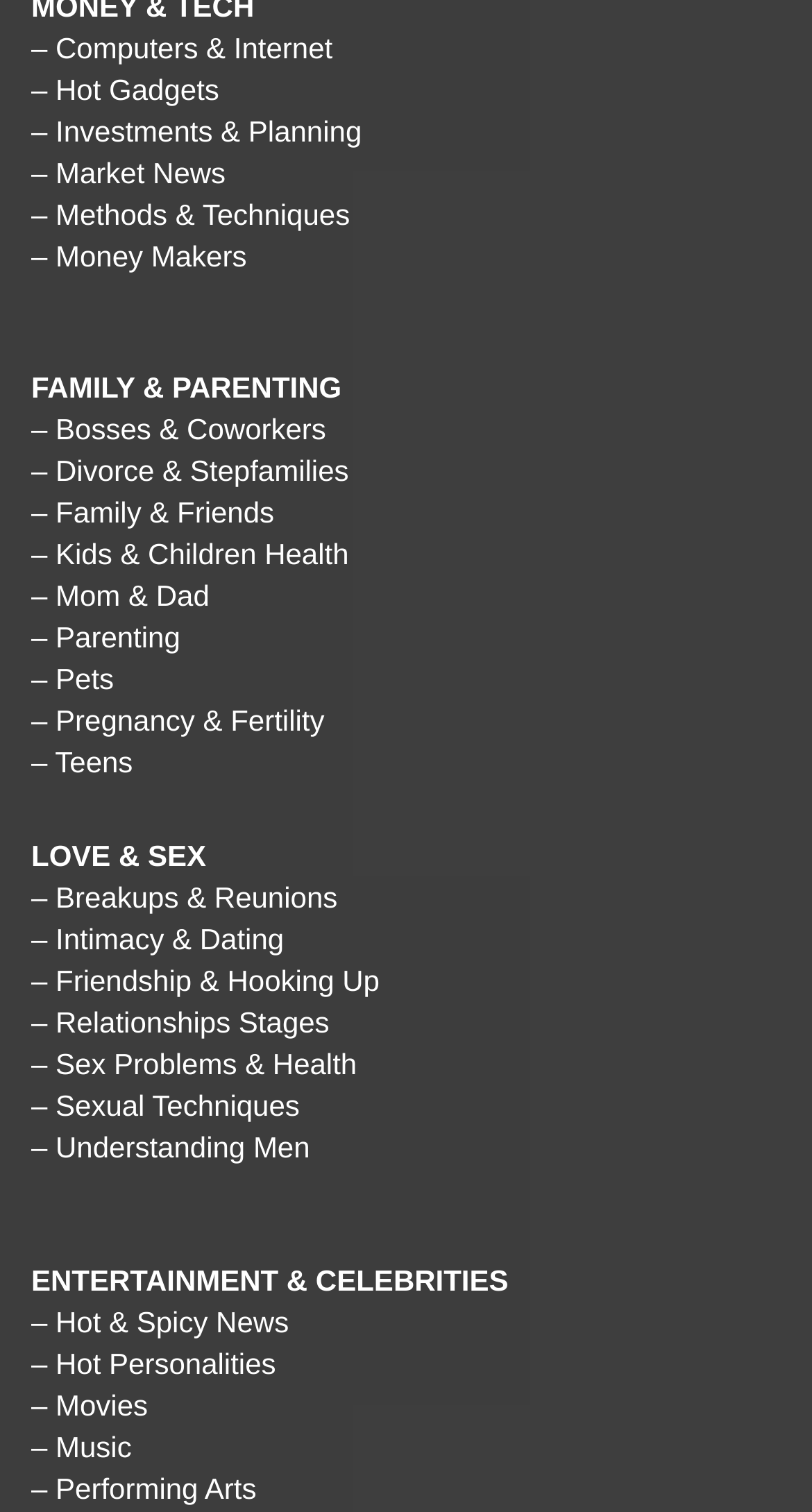Please provide a comprehensive response to the question below by analyzing the image: 
How many links are listed on the webpage in total?

By counting all the links on the webpage, I can see that there are 30 links in total, including the main categories and their sub-links.